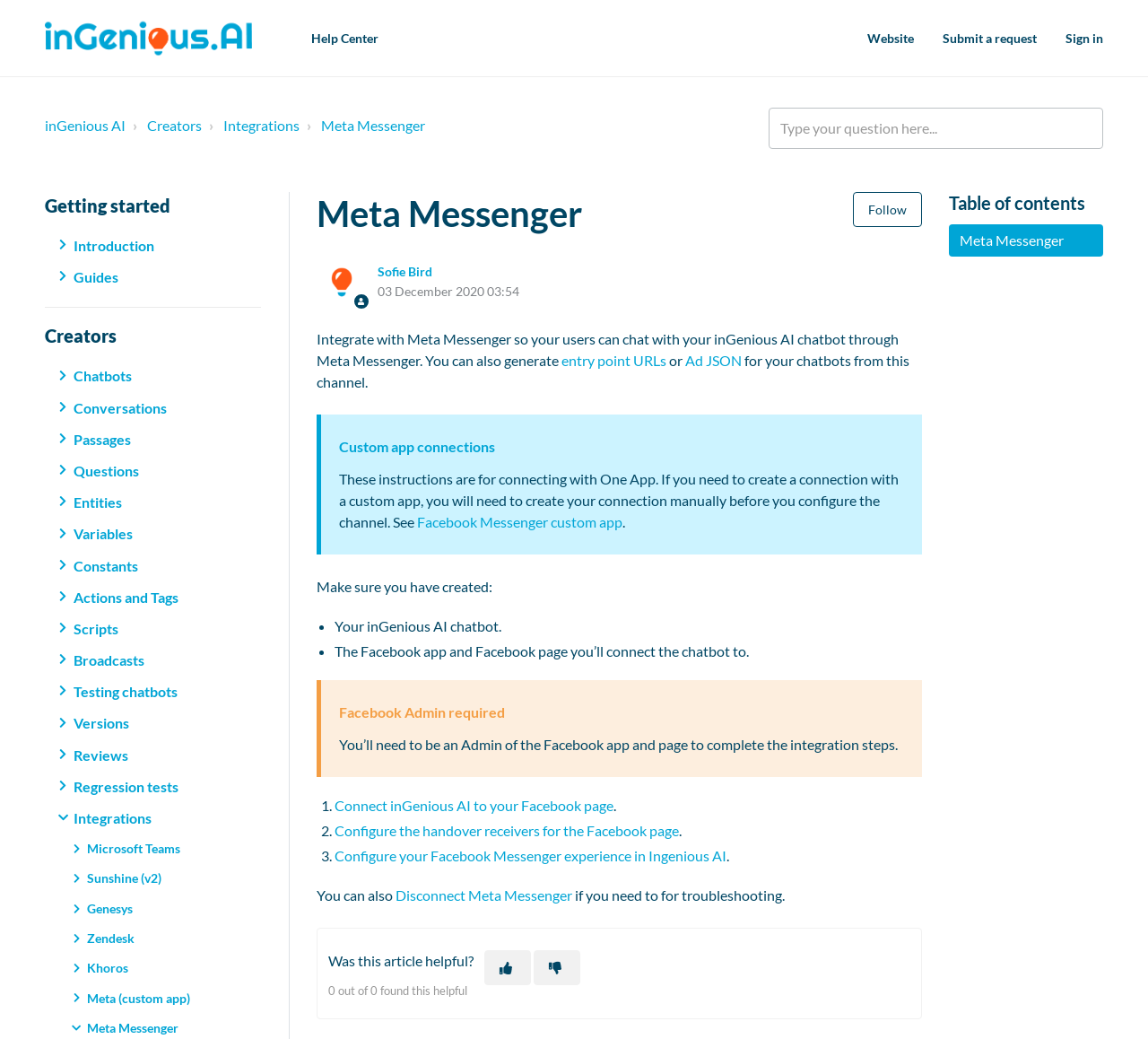Using the given element description, provide the bounding box coordinates (top-left x, top-left y, bottom-right x, bottom-right y) for the corresponding UI element in the screenshot: aria-label="This article was not helpful"

[0.464, 0.915, 0.505, 0.948]